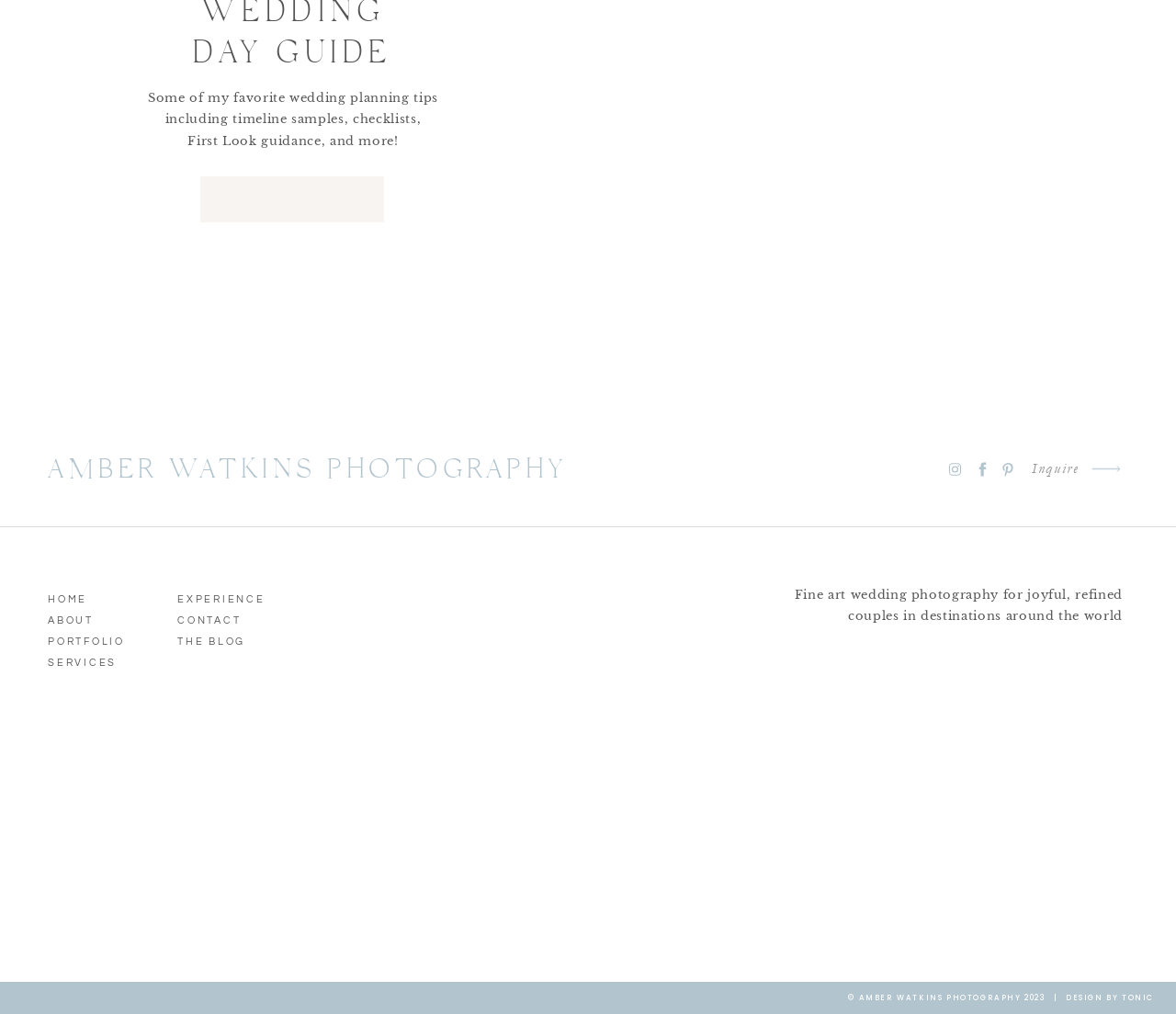Could you indicate the bounding box coordinates of the region to click in order to complete this instruction: "Visit 'THE BLOG'".

[0.151, 0.622, 0.24, 0.639]